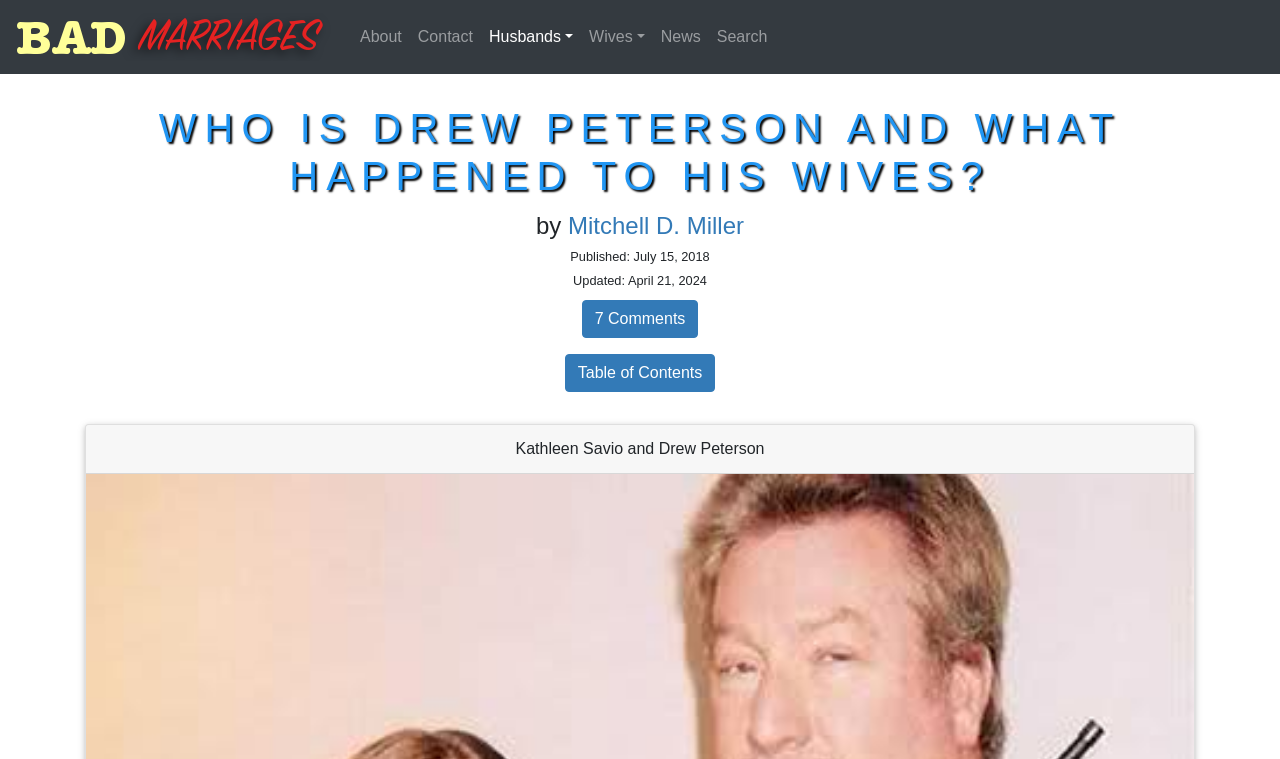Respond to the following question with a brief word or phrase:
What is the name of the person mentioned along with Drew Peterson?

Kathleen Savio